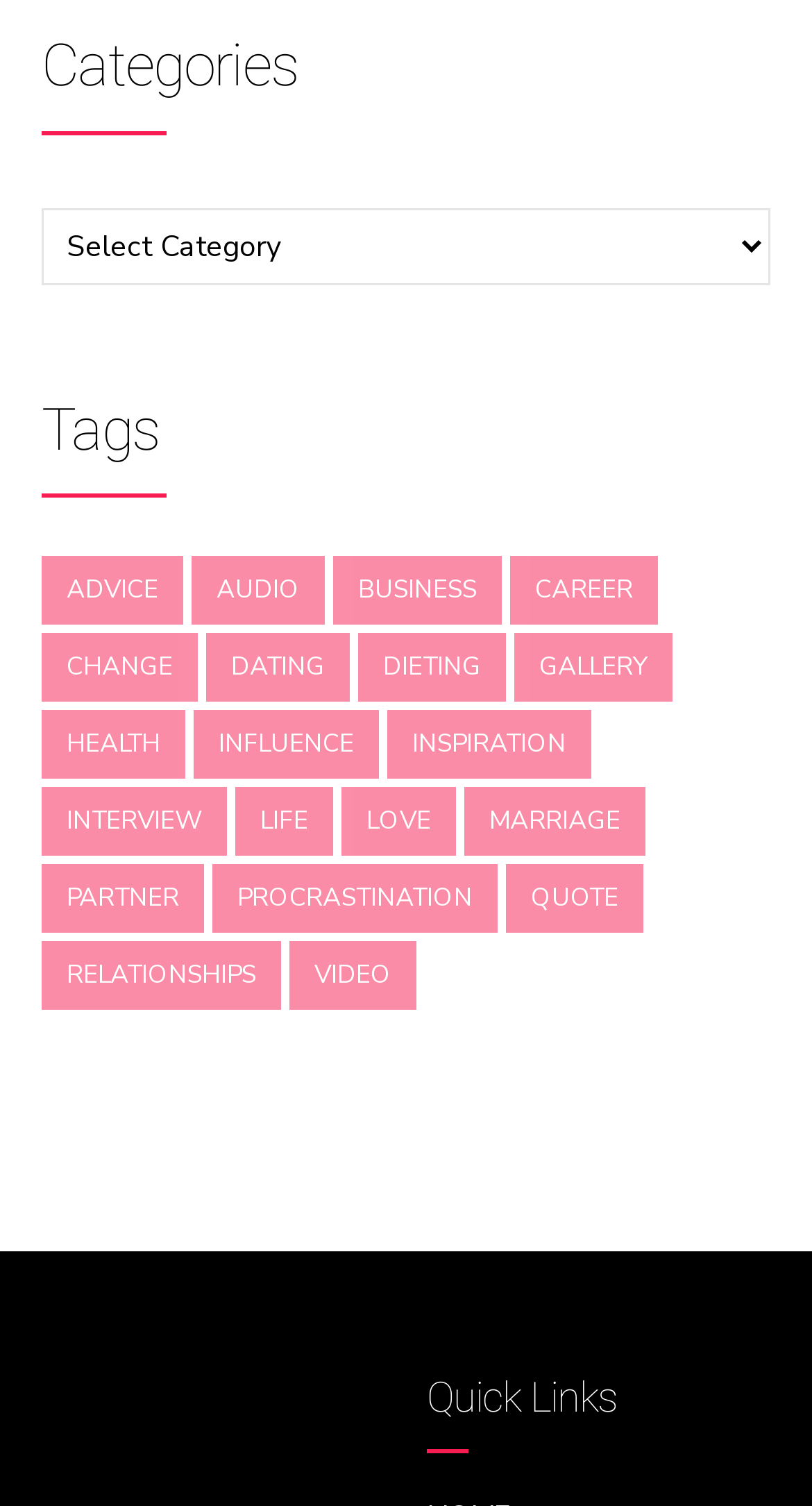With reference to the image, please provide a detailed answer to the following question: What is the first category listed?

The first category listed is 'Advice' which is indicated by the link 'Advice (6 items)' with the StaticText 'ADVICE'.